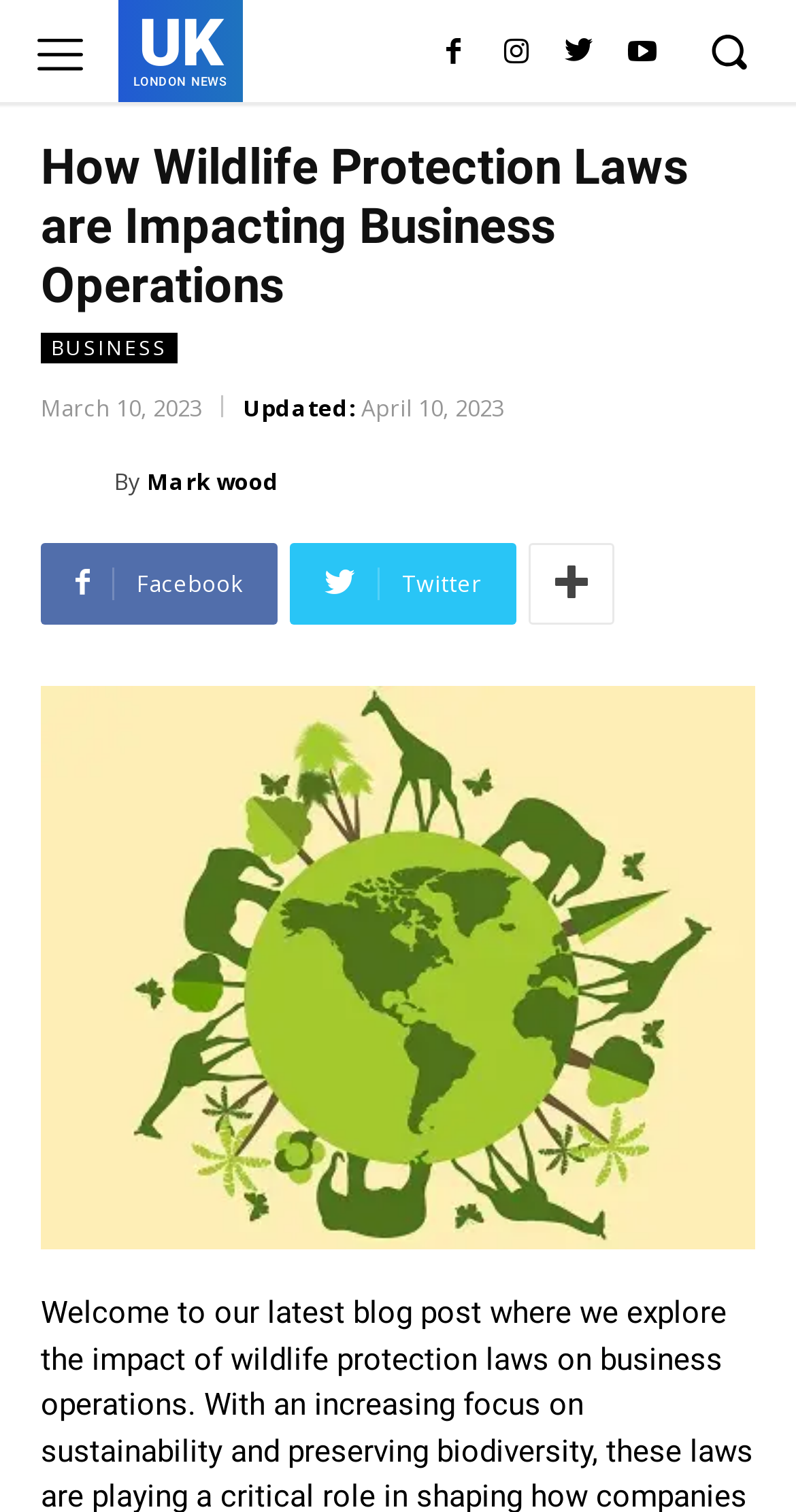What is the updated date of the blog post?
Based on the image, provide your answer in one word or phrase.

April 10, 2023